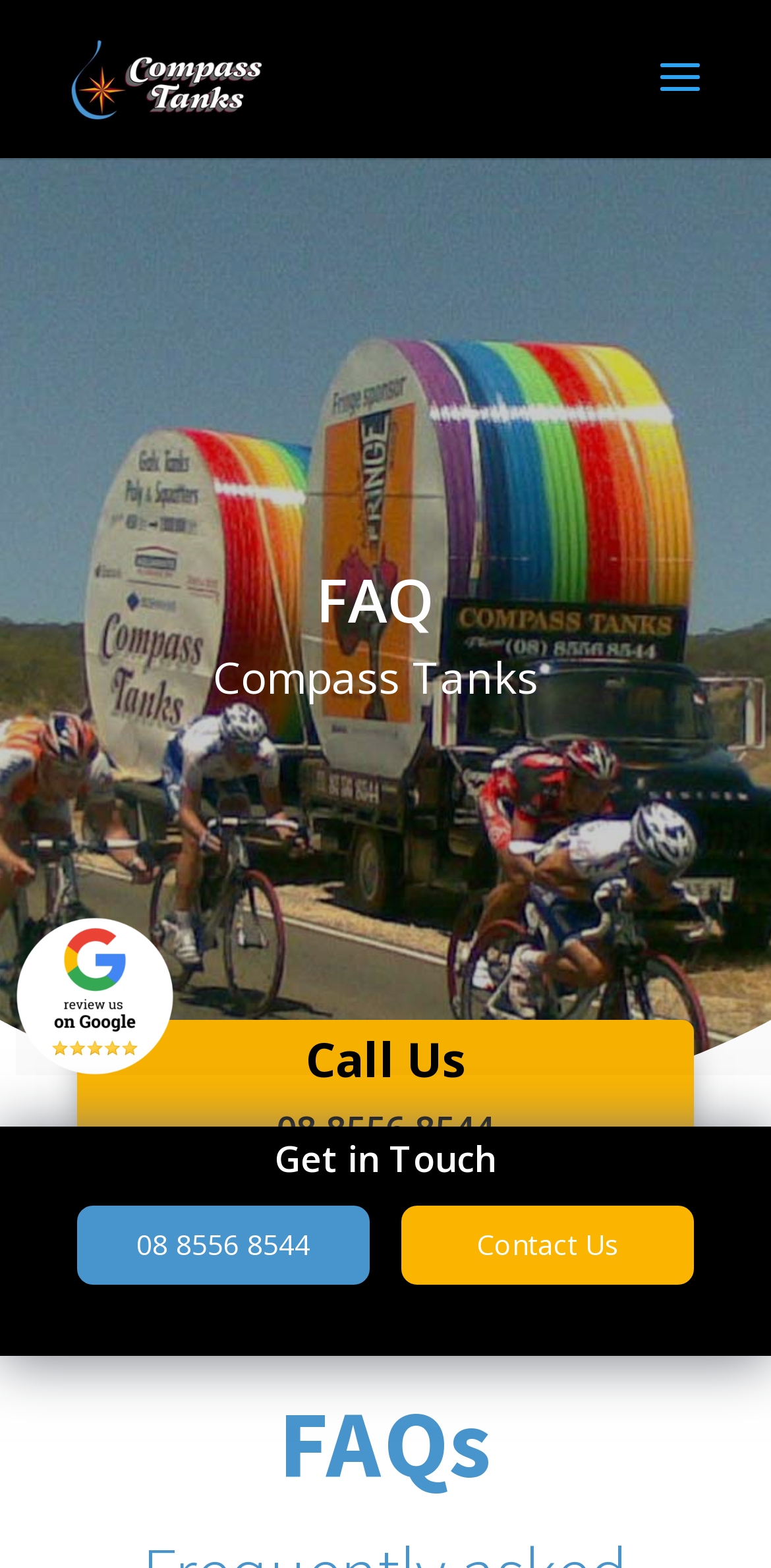How many links are there in the 'Get in Touch' section?
Please respond to the question with a detailed and well-explained answer.

There are three links in the 'Get in Touch' section, they are the phone number link, the 'Contact Us' link, and another link with no text.